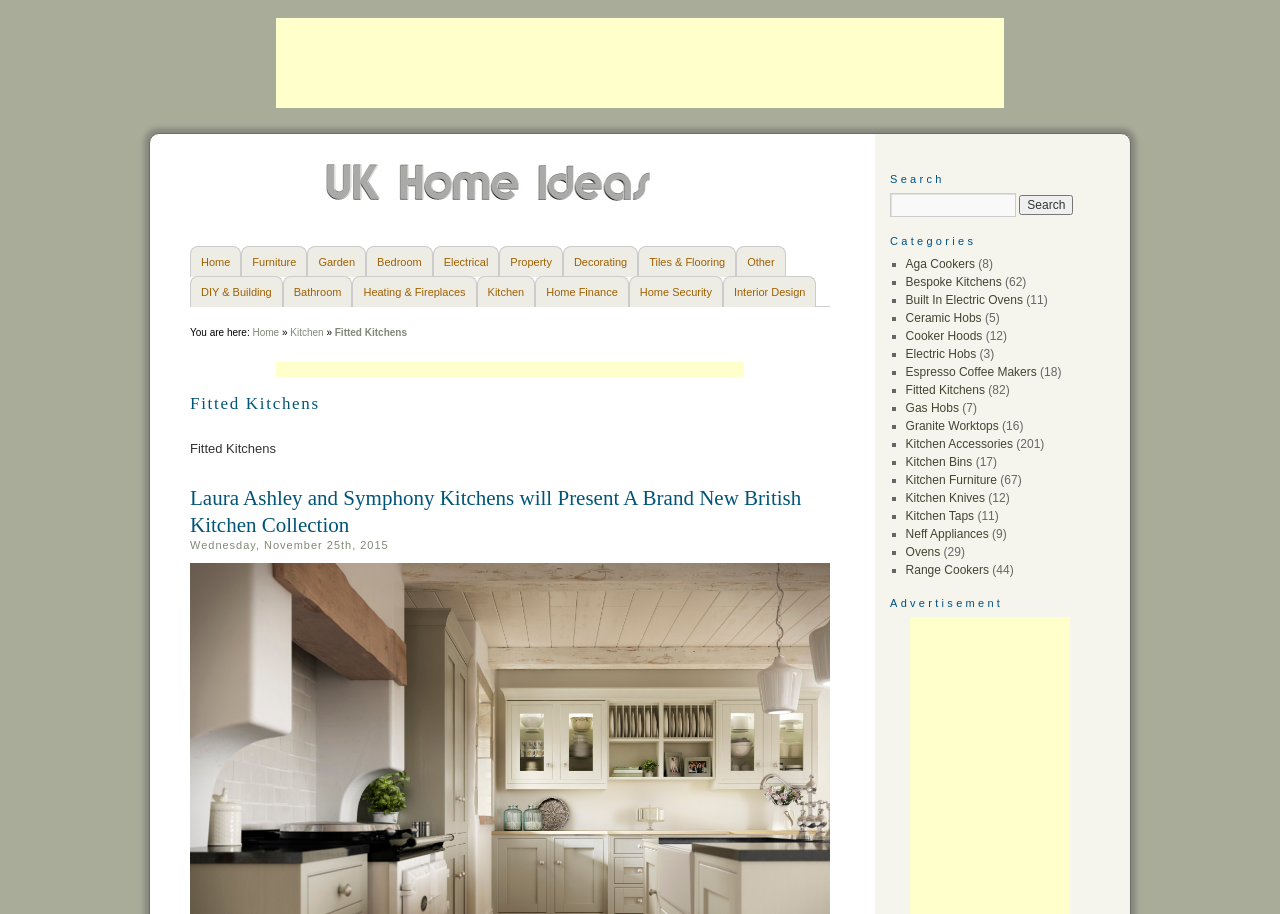Determine the bounding box coordinates of the area to click in order to meet this instruction: "Submit email for newsletter".

None